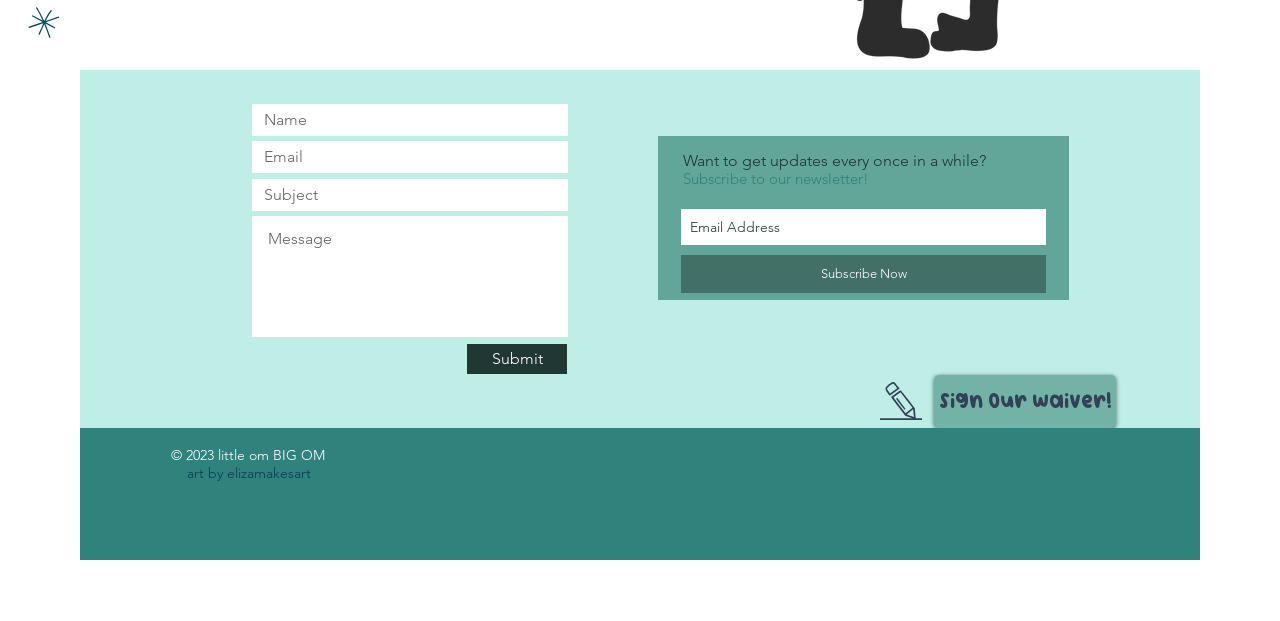Using the information from the screenshot, answer the following question thoroughly:
What is the copyright year?

The static text ' 2023 little om BIG OM' at the bottom of the page indicates that the copyright year is 2023.